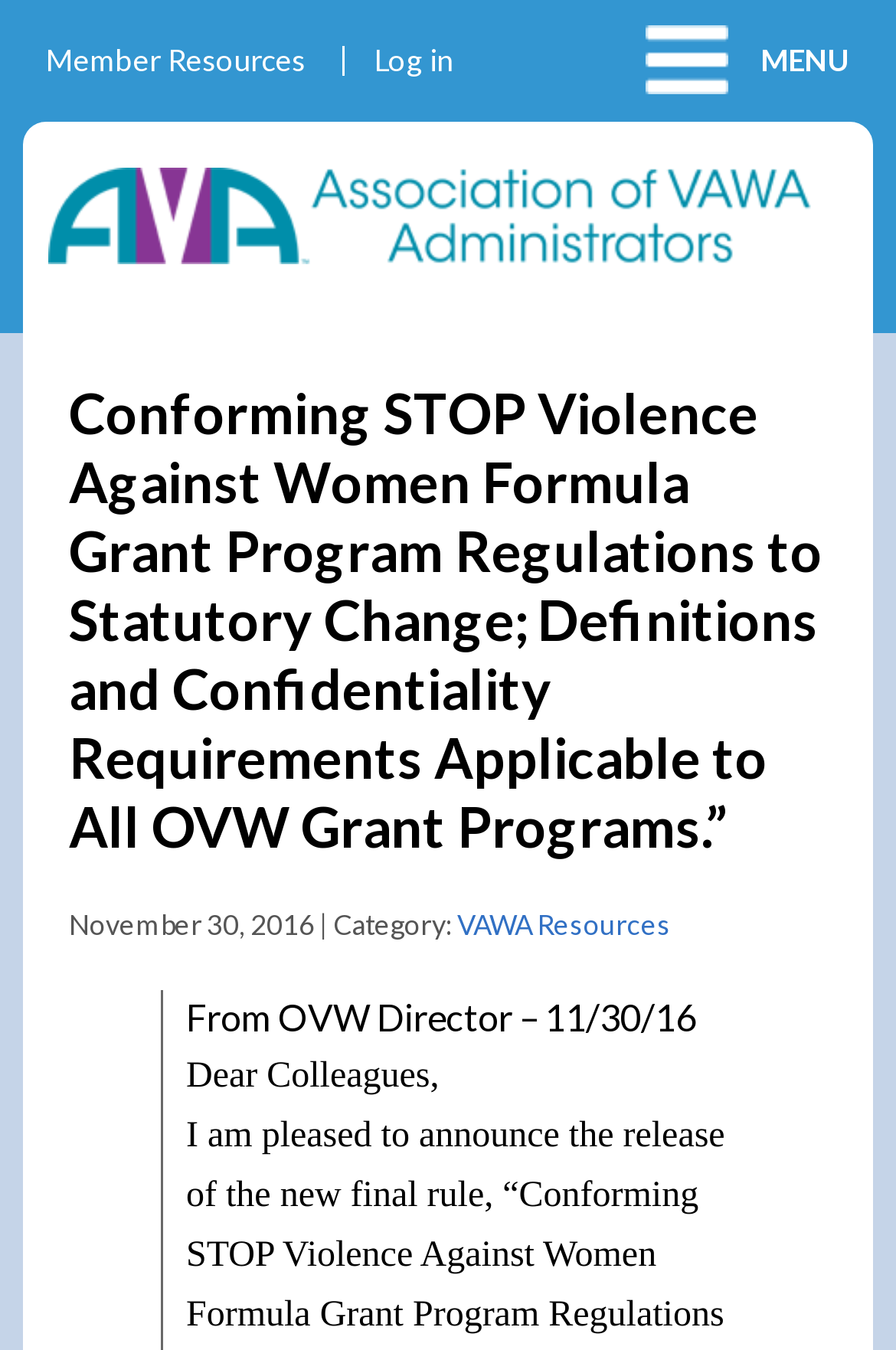Summarize the webpage with intricate details.

The webpage is about the Association of VAWA Administrators, specifically focusing on the STOP Violence Against Women Formula Grant Program Regulations. At the top right corner, there is a button labeled "MENU". Below it, there are two links, "Member Resources" and "Log in", positioned side by side. 

On the top left, there is a link to the Association of VAWA Administrators, accompanied by an image with the same name. Below this link, there is a heading that describes the purpose of the webpage, which is to conform to statutory changes and define confidentiality requirements for OVW grant programs. 

Underneath the heading, there is a text indicating the date "November 30, 2016" and a category. To the right of this text, there is a link labeled "VAWA Resources". Below this link, there are two paragraphs of text. The first paragraph is a message from the OVW Director dated 11/30/16, and the second paragraph starts with "Dear Colleagues,".